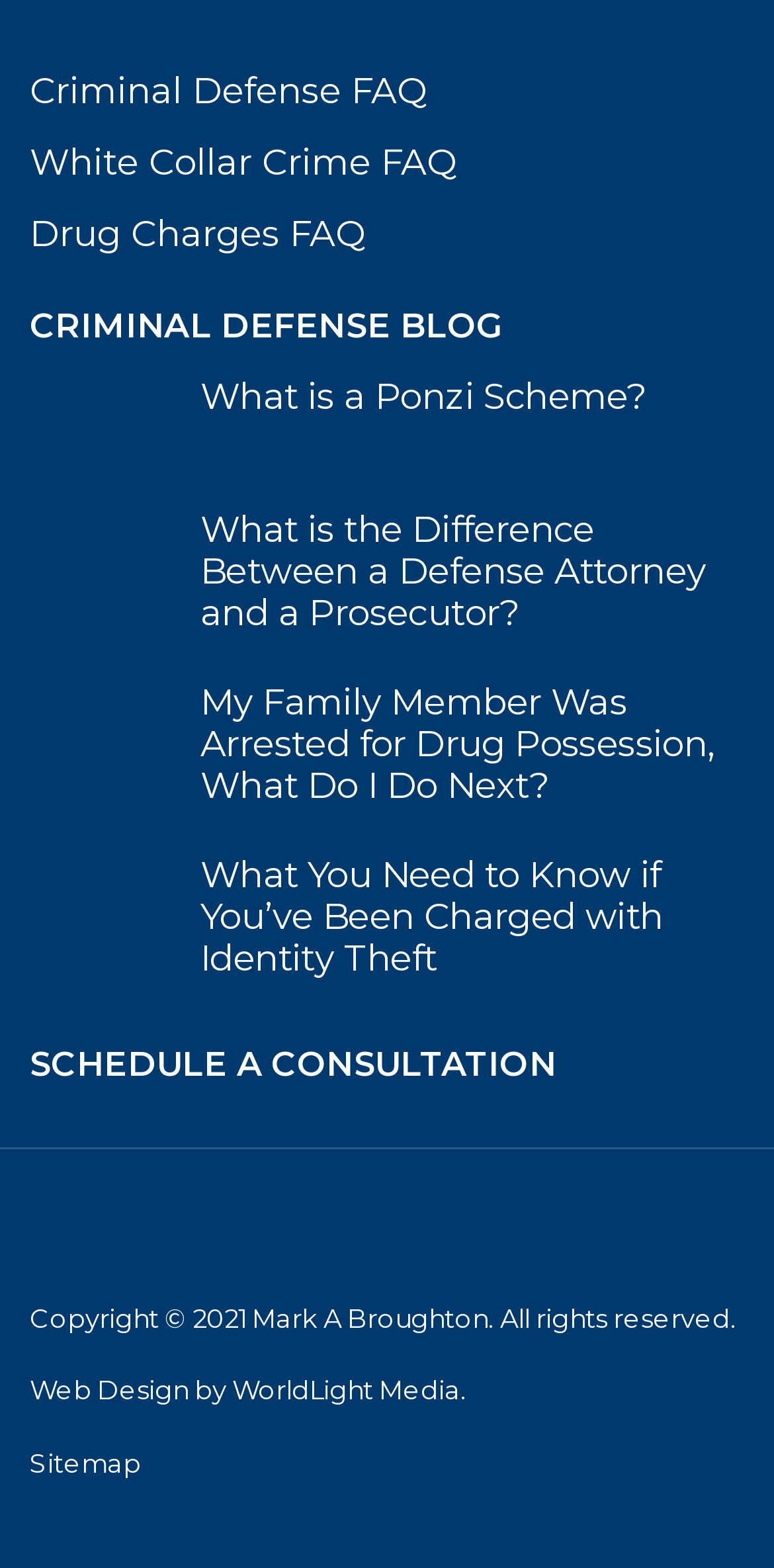Answer this question using a single word or a brief phrase:
How many links are in the footer section?

2